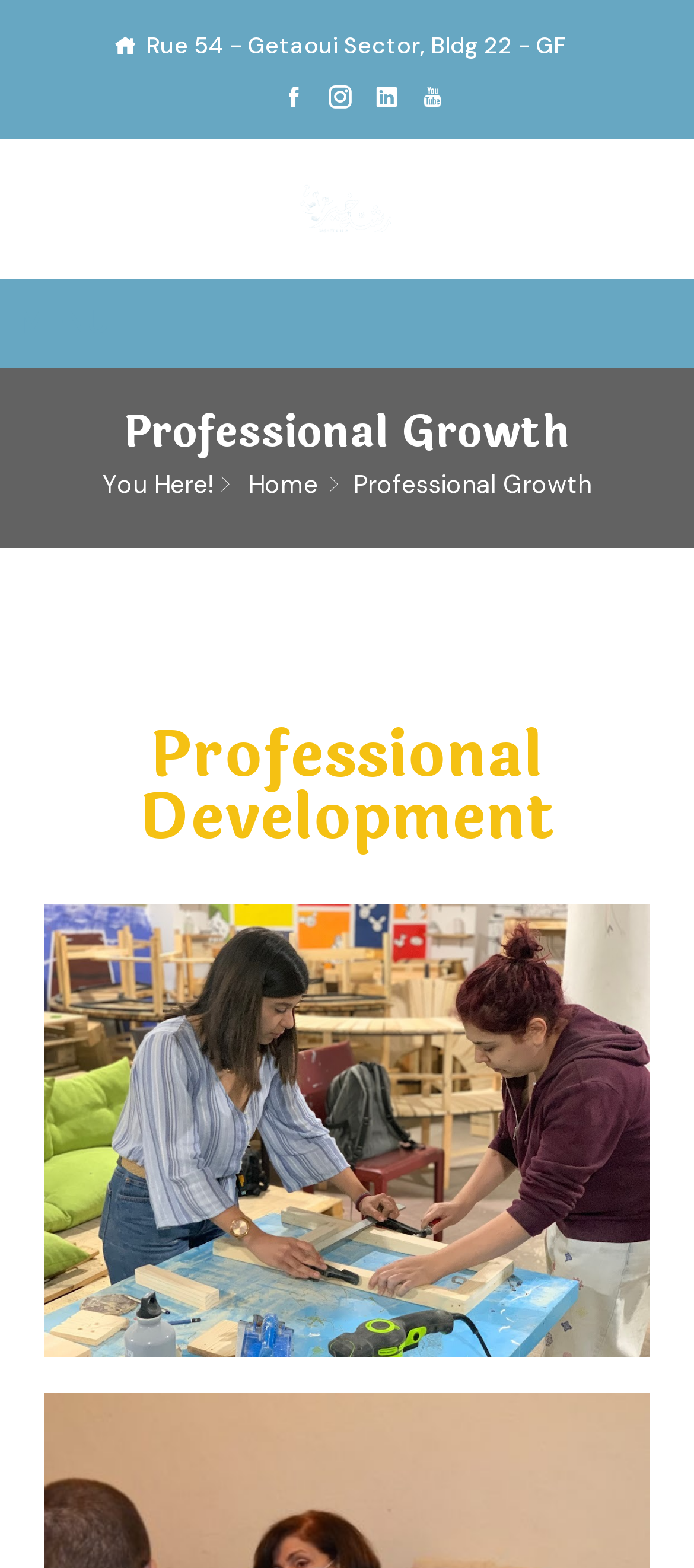What is the second heading on the page?
Refer to the image and provide a one-word or short phrase answer.

Professional Development